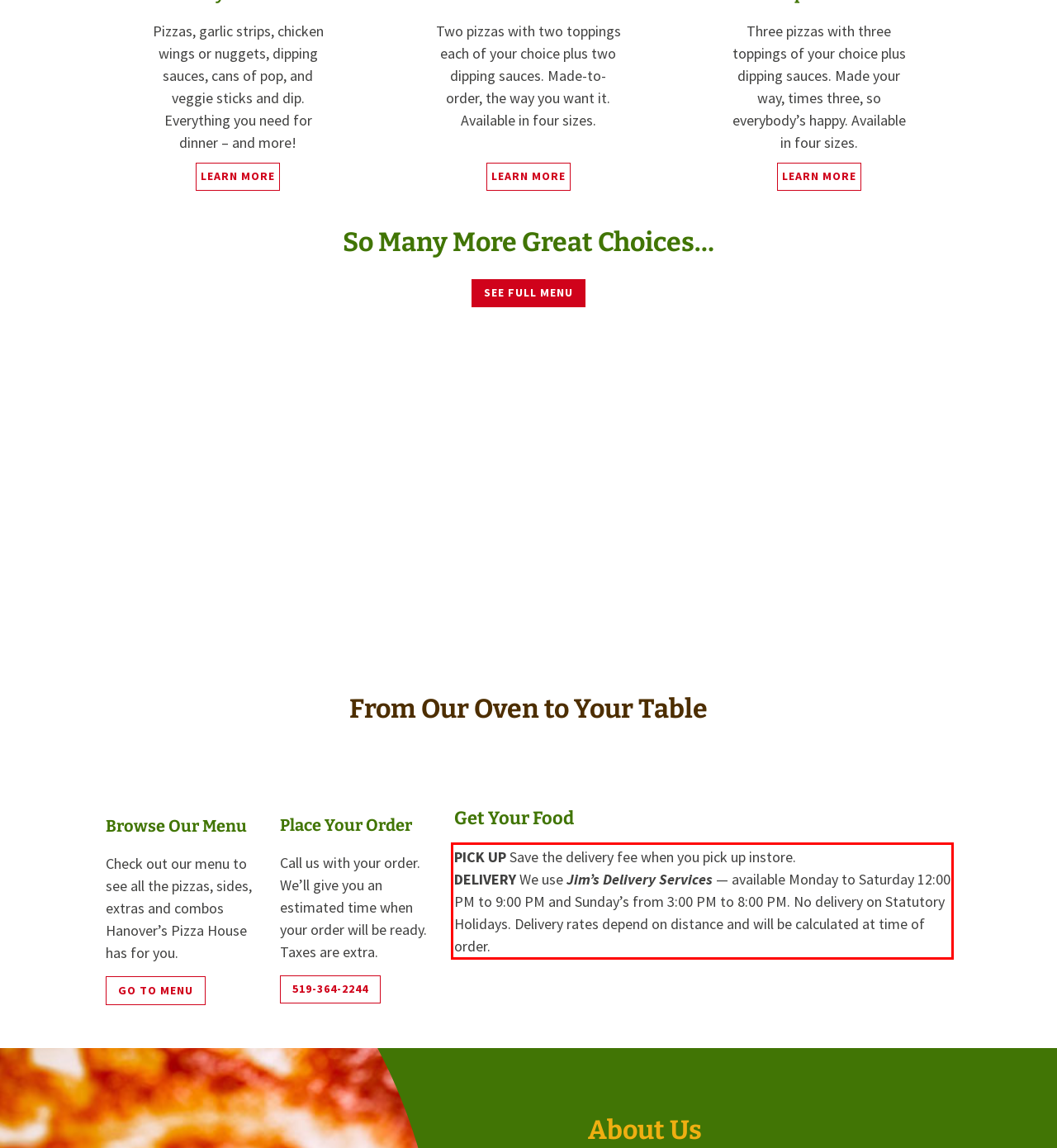You have a screenshot of a webpage with a red bounding box. Use OCR to generate the text contained within this red rectangle.

PICK UP Save the delivery fee when you pick up instore. DELIVERY We use Jim’s Delivery Services — available Monday to Saturday 12:00 PM to 9:00 PM and Sunday’s from 3:00 PM to 8:00 PM. No delivery on Statutory Holidays. Delivery rates depend on distance and will be calculated at time of order.